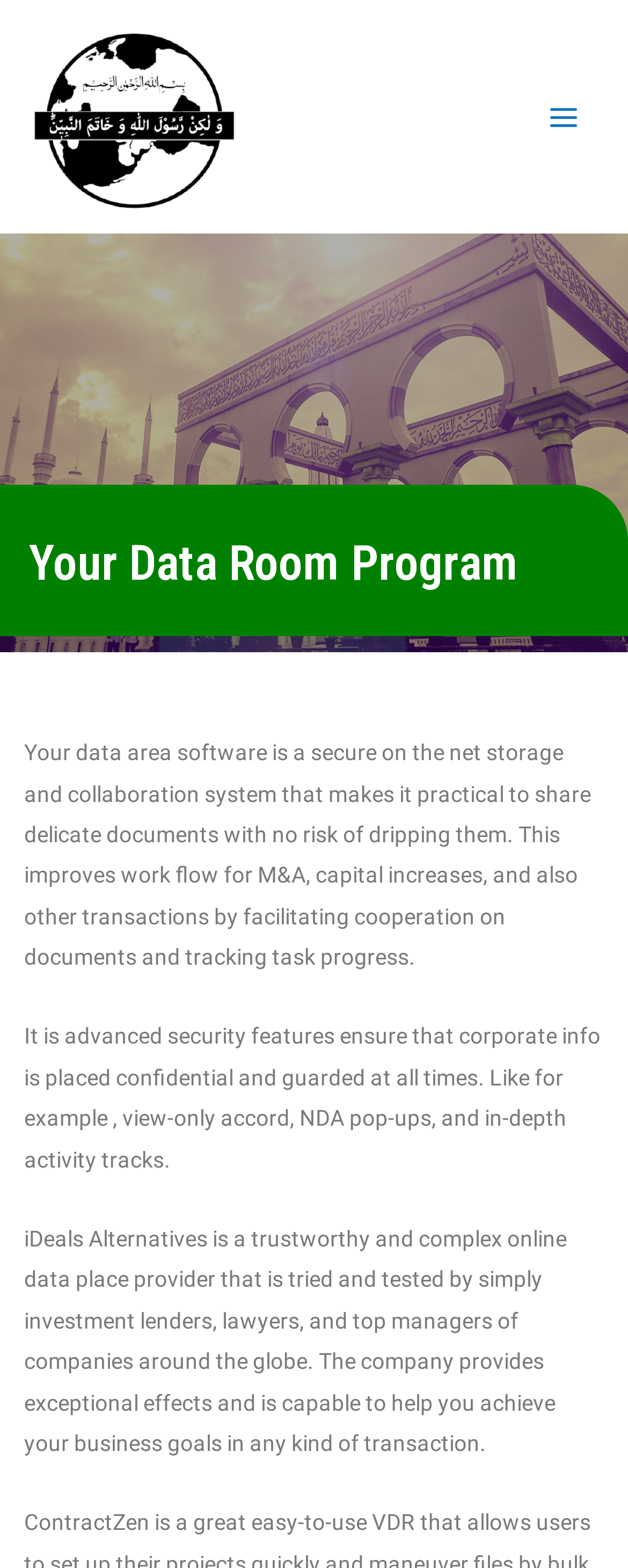Based on the provided description, "alt="Irshad"", find the bounding box of the corresponding UI element in the screenshot.

[0.051, 0.065, 0.377, 0.081]